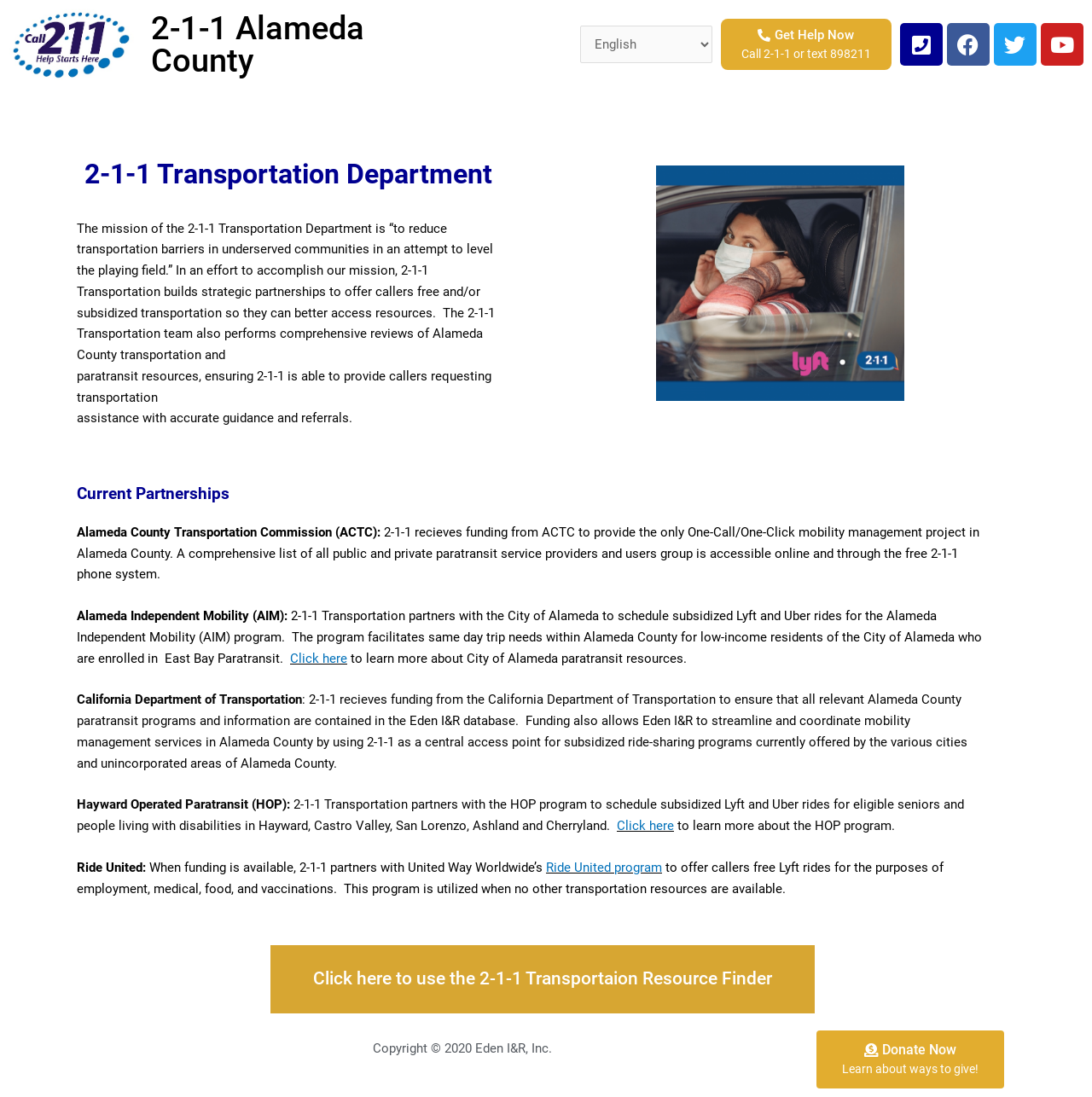What is the mission of the 2-1-1 Transportation Department?
Analyze the screenshot and provide a detailed answer to the question.

The mission of the 2-1-1 Transportation Department is stated in the webpage as 'to reduce transportation barriers in underserved communities in an attempt to level the playing field.' This mission is mentioned in the StaticText element with ID 268.